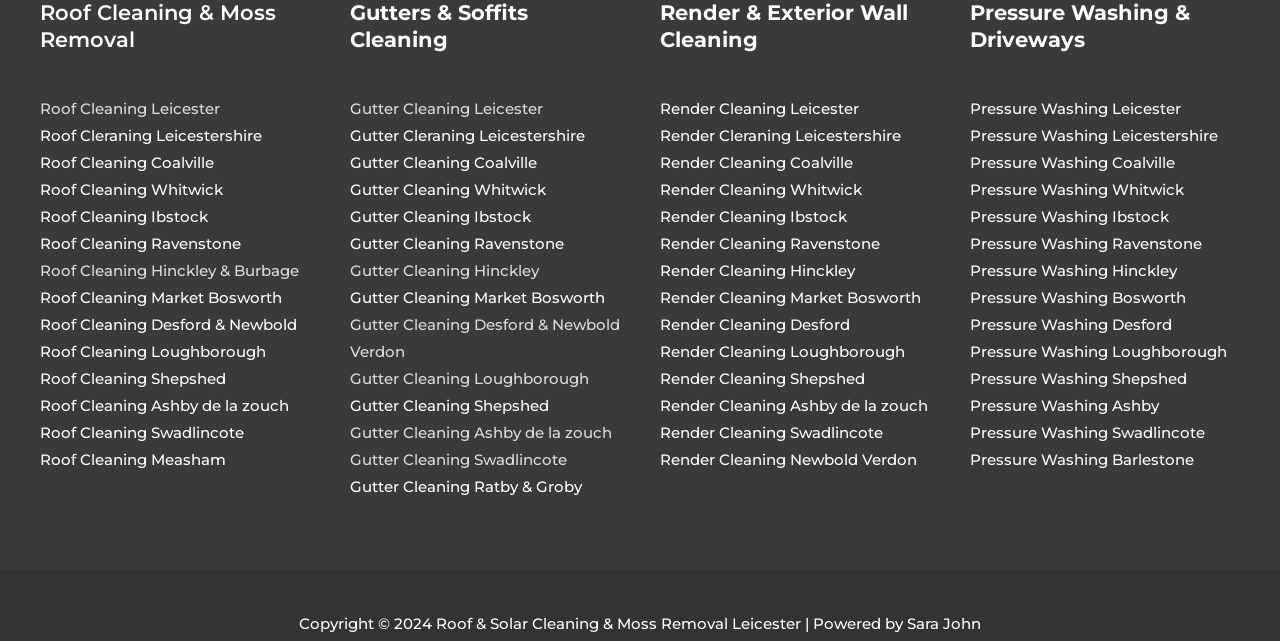Locate the bounding box of the UI element based on this description: "Roof Cleaning Hinckley & Burbage". Provide four float numbers between 0 and 1 as [left, top, right, bottom].

[0.031, 0.407, 0.234, 0.437]